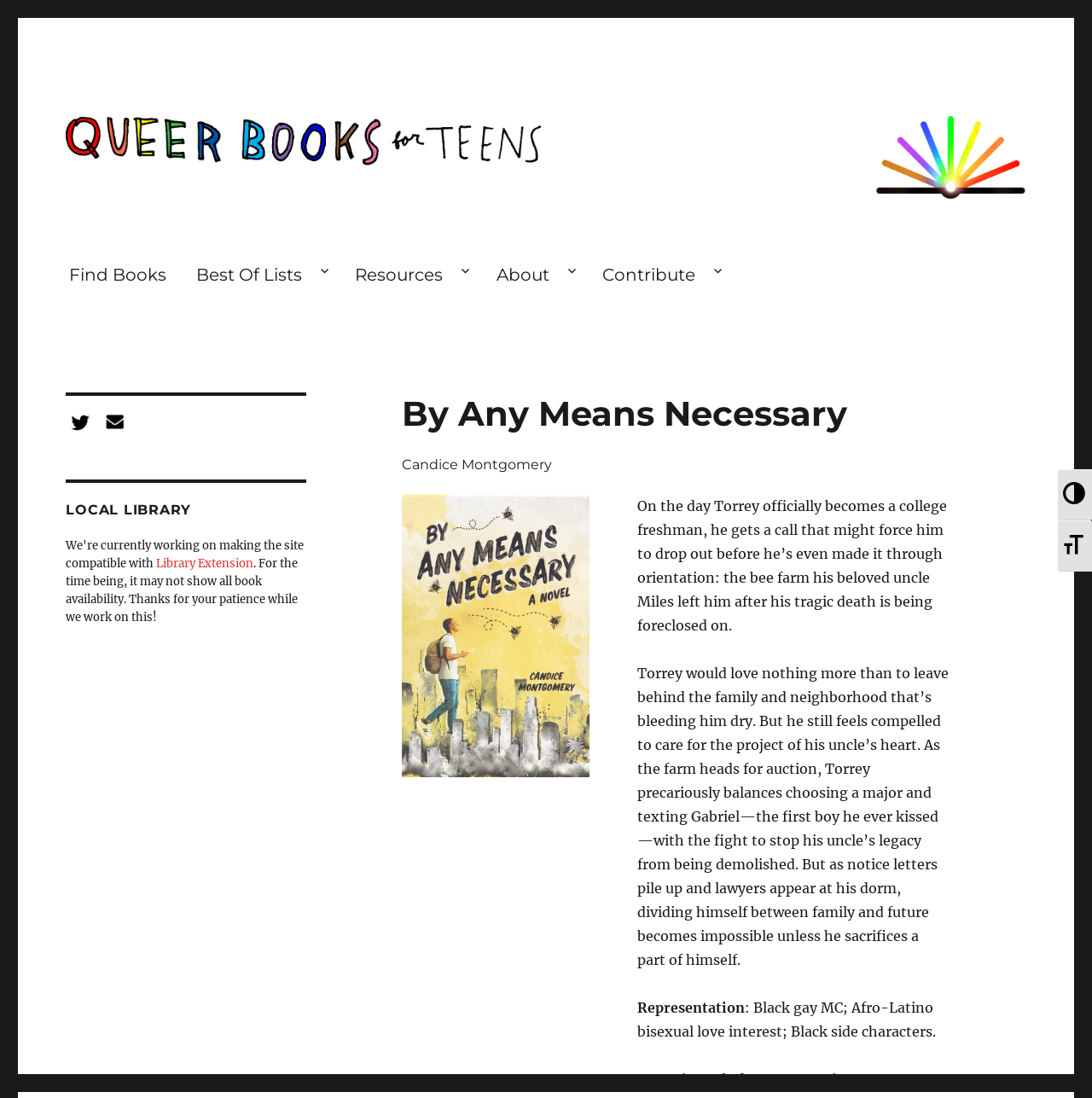Please provide a brief answer to the following inquiry using a single word or phrase:
What is the main image on the website?

Abstract book opening with rainbow pages